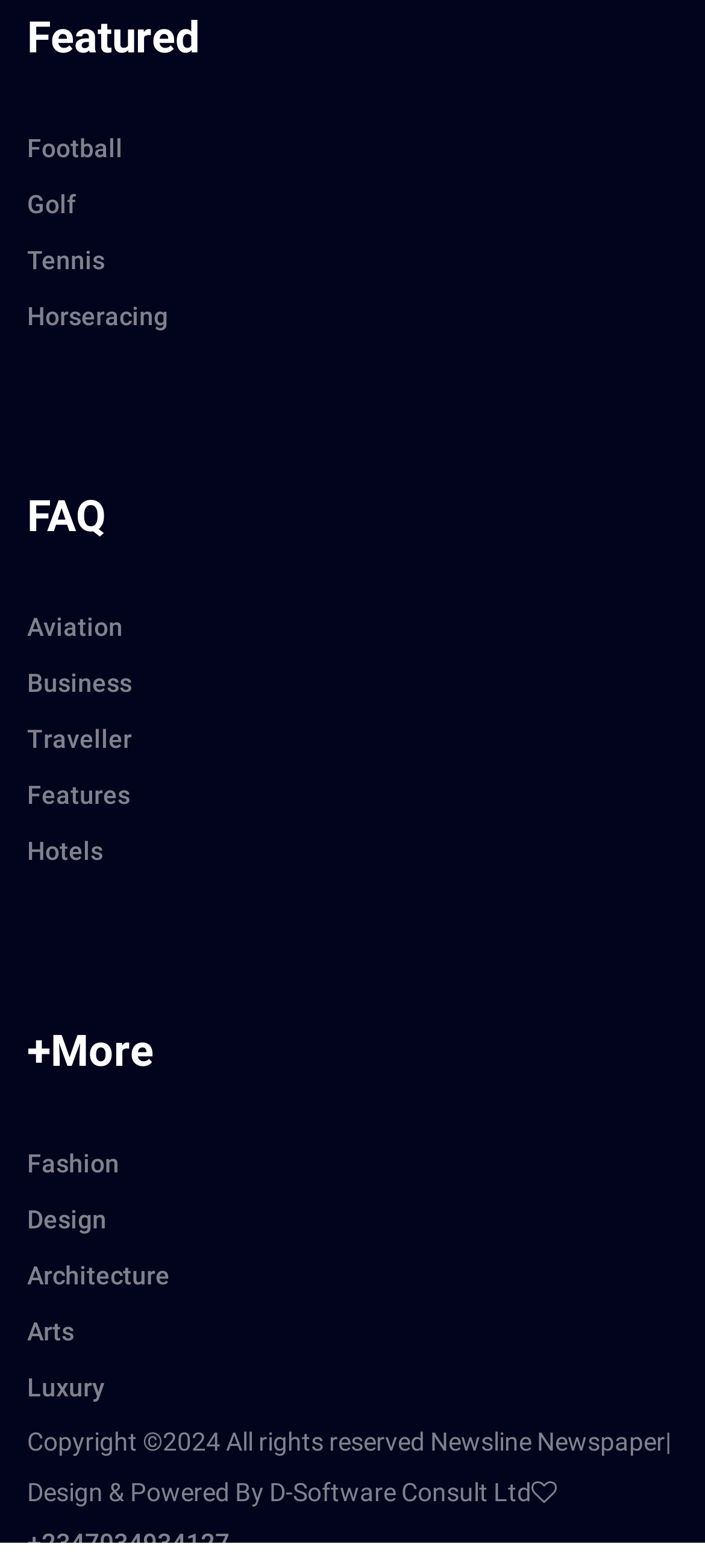What is the last link in the '+More' section?
Please ensure your answer is as detailed and informative as possible.

The last link in the '+More' section is 'Luxury' which is a link element located at the bottom of the webpage with a bounding box coordinate of [0.038, 0.867, 0.962, 0.903].